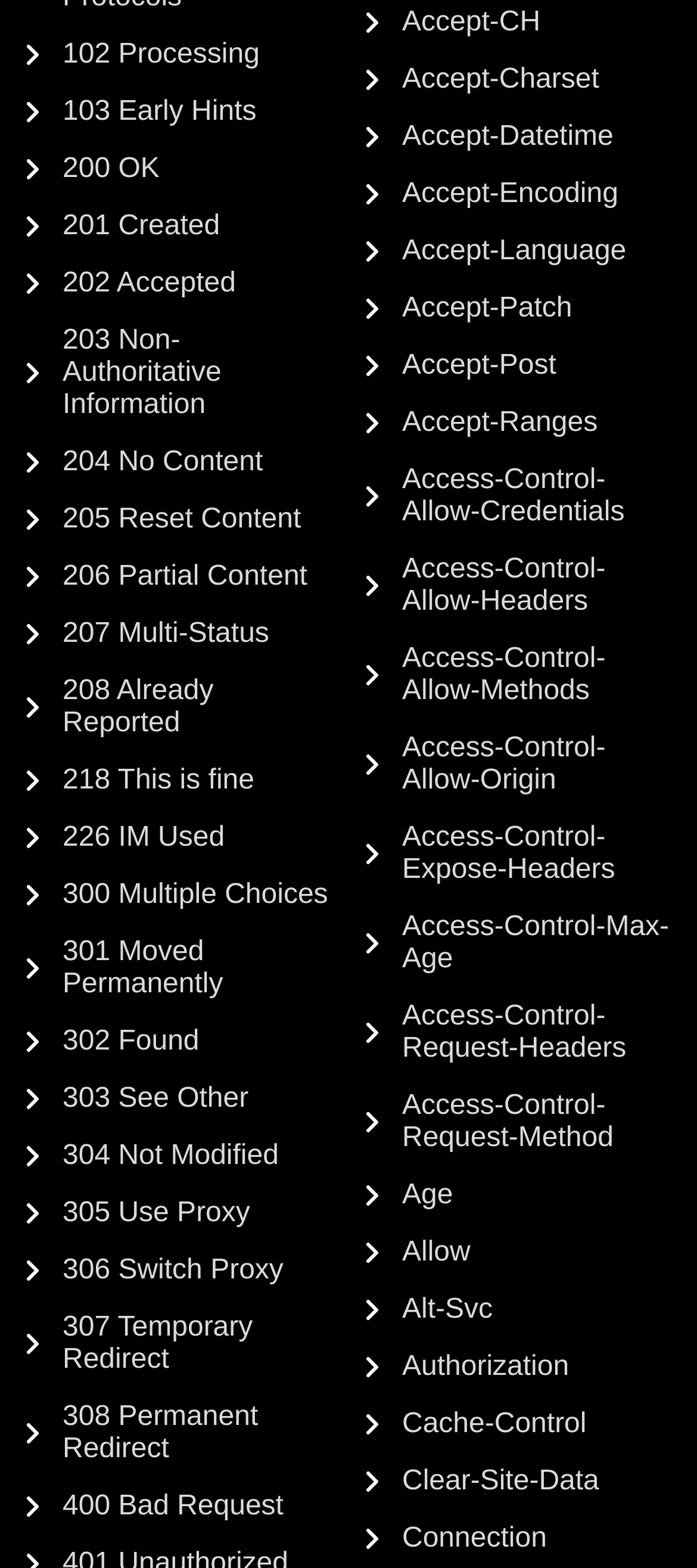What is the category of HTTP headers listed in the right column?
Please provide a single word or phrase based on the screenshot.

Request and response headers